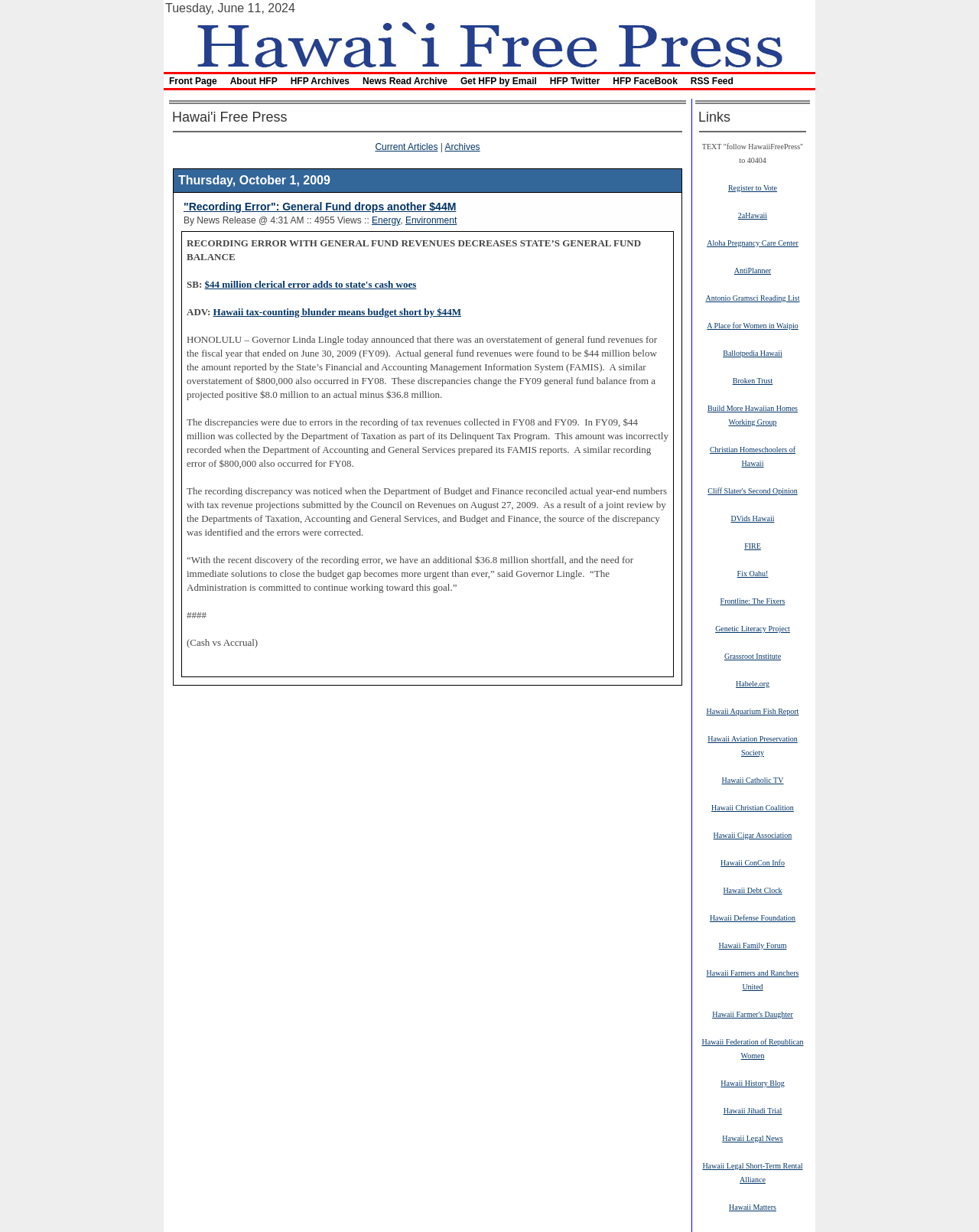What is the date on the top left?
Answer the question in as much detail as possible.

The date is located on the top left of the webpage, inside a table cell, and it is written in the format of 'Tuesday, June 11, 2024'.